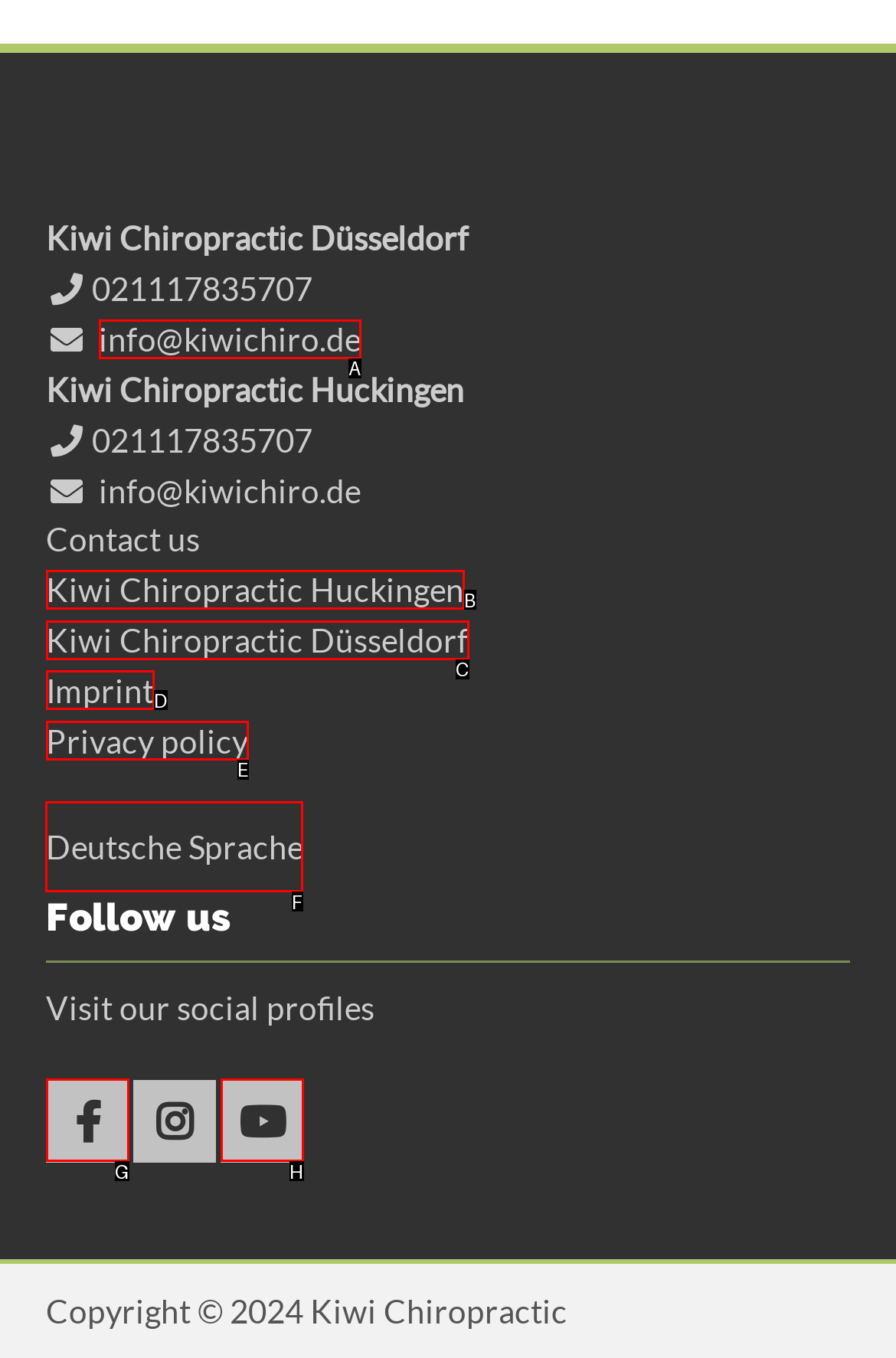Identify the appropriate choice to fulfill this task: Switch to German
Respond with the letter corresponding to the correct option.

F